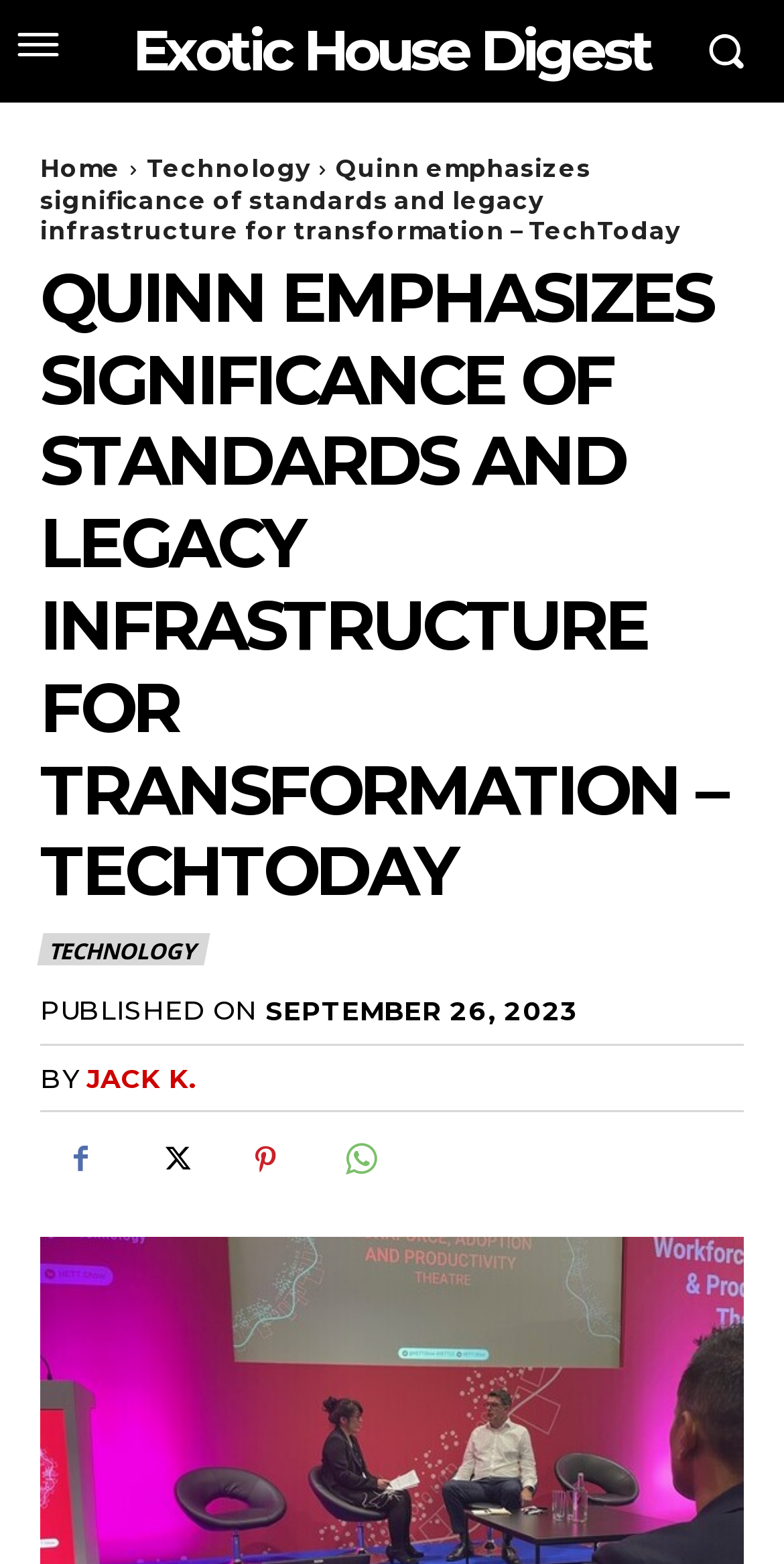Using the element description: "News", determine the bounding box coordinates. The coordinates should be in the format [left, top, right, bottom], with values between 0 and 1.

None